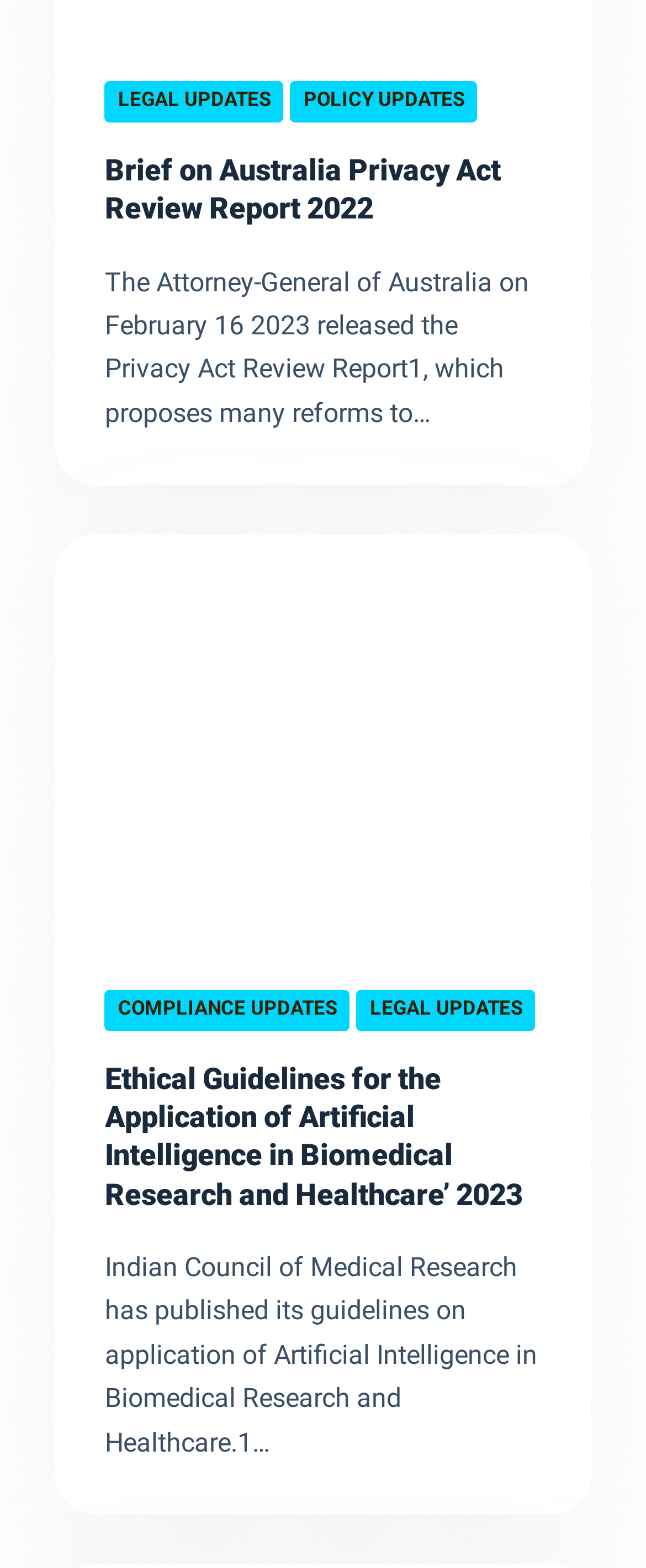How many links are there in the webpage? Examine the screenshot and reply using just one word or a brief phrase.

6